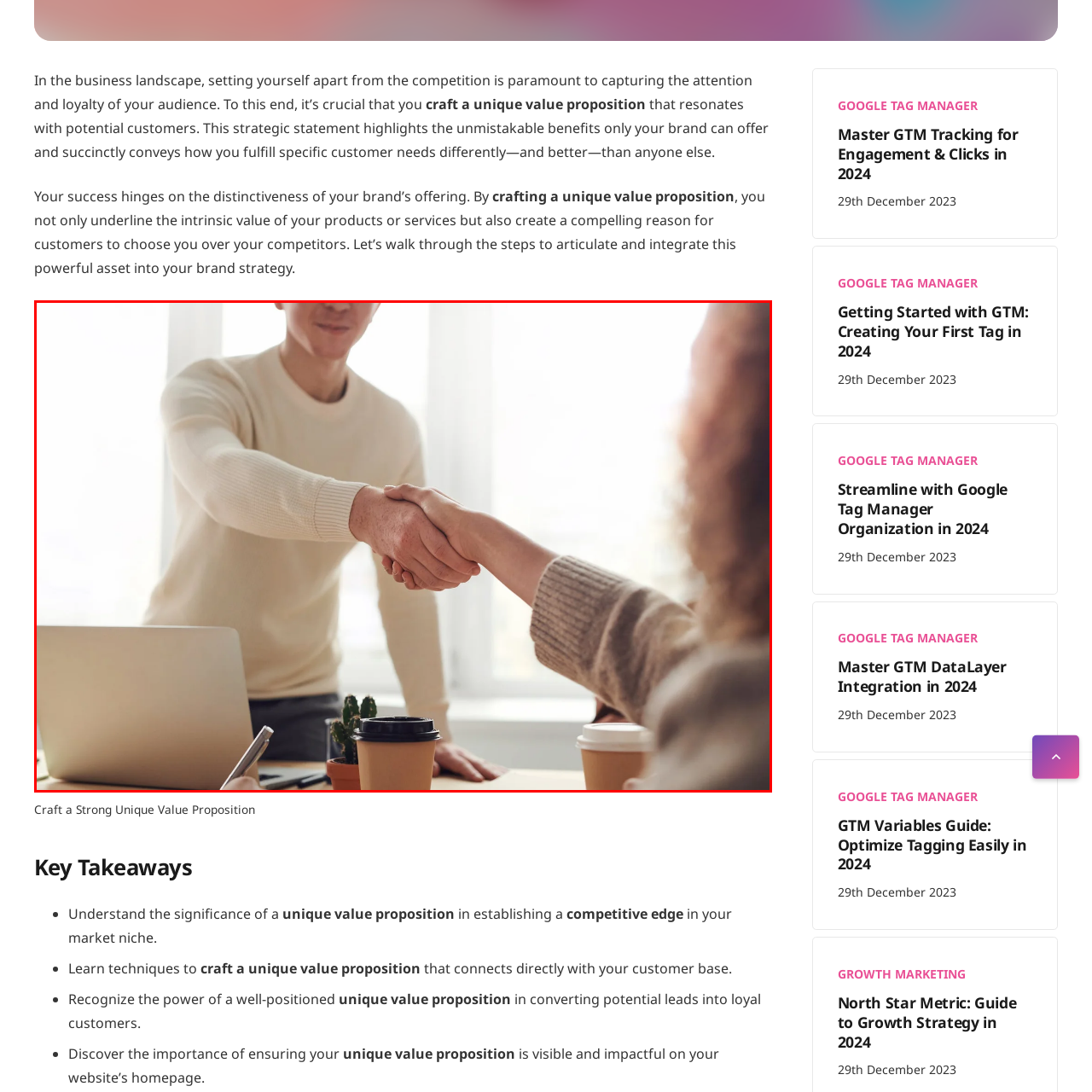Carefully analyze the image within the red boundary and describe it extensively.

In a professional setting, two individuals engage in a handshake, symbolizing agreement and the forging of a partnership. The person on the left, dressed in a light-colored sweater, smiles warmly as they extend their hand. The person on the right, whose arm is visible as they reach out, is adorned in a cozy sweater, suggesting a casual yet professional atmosphere. The backdrop features bright, natural light filtering through large windows, enhancing the welcoming ambiance of the meeting space. On the table, two coffee cups and a small potted plant add a touch of liveliness to the scene, illustrating the blend of comfort and business. This image encapsulates the essence of building connections and establishing trust in the business landscape.